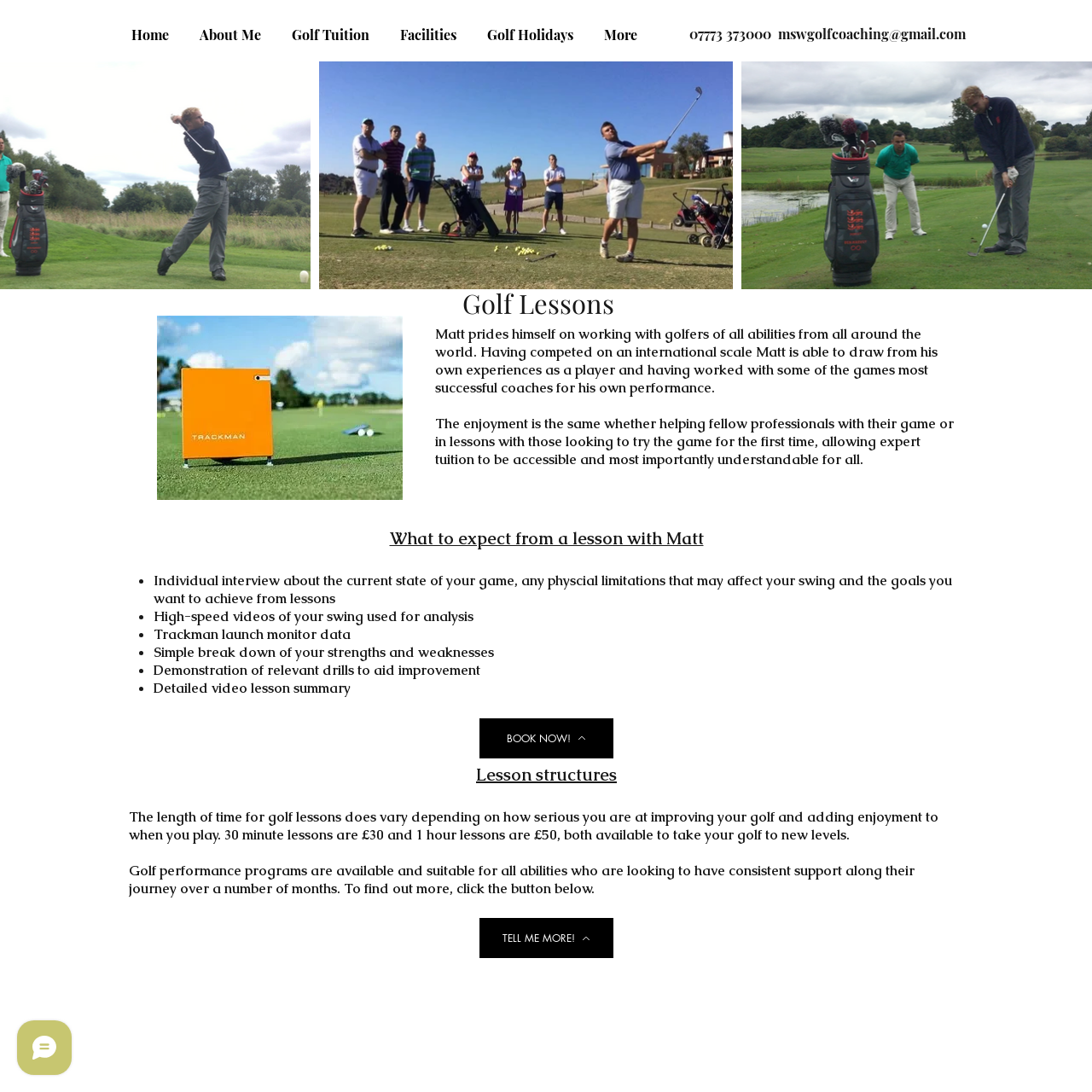Identify the bounding box coordinates of the clickable region required to complete the instruction: "Subscribe to the newsletter". The coordinates should be given as four float numbers within the range of 0 and 1, i.e., [left, top, right, bottom].

None